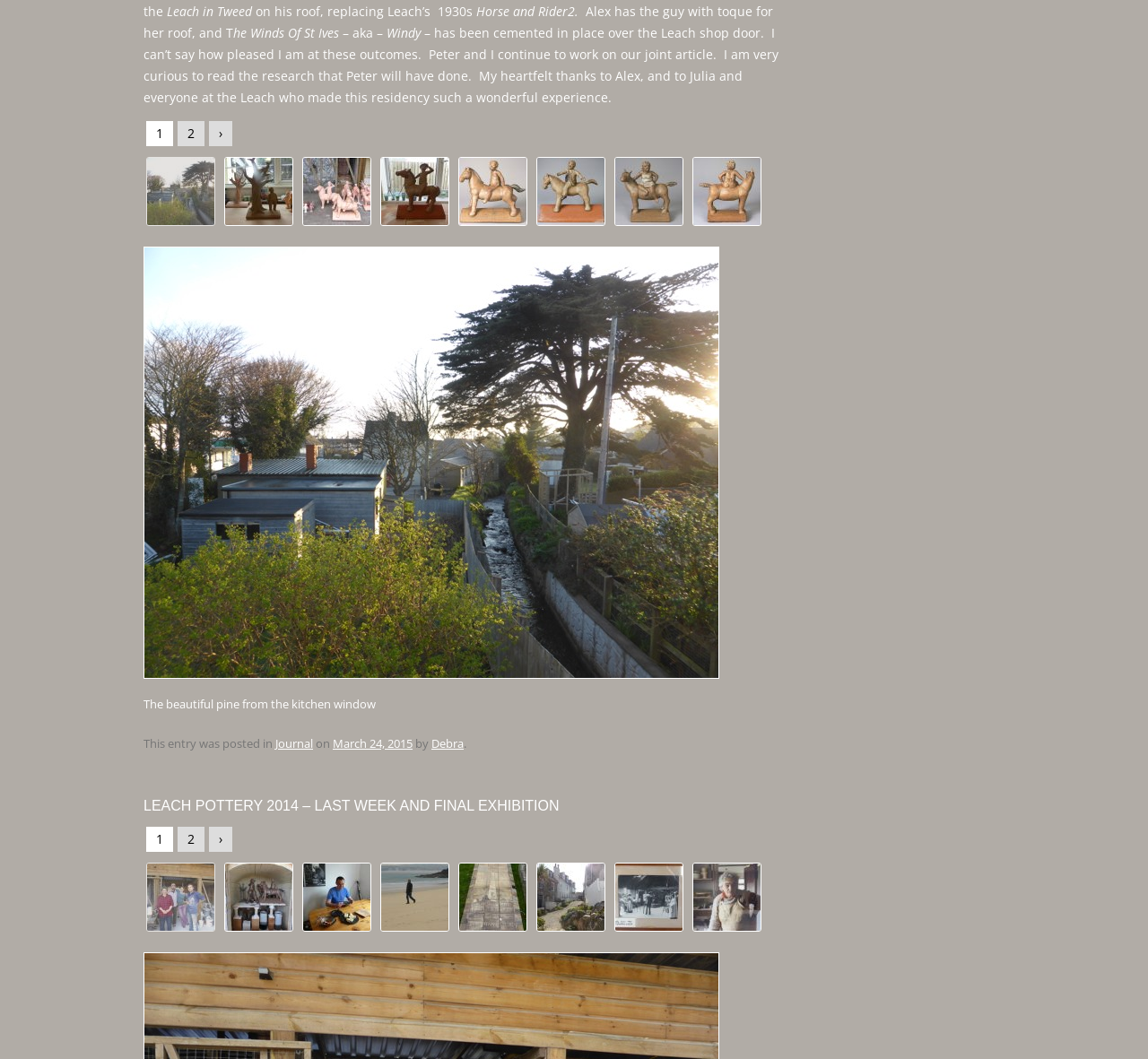Determine the bounding box coordinates of the element that should be clicked to execute the following command: "Visit BTC Email List".

None